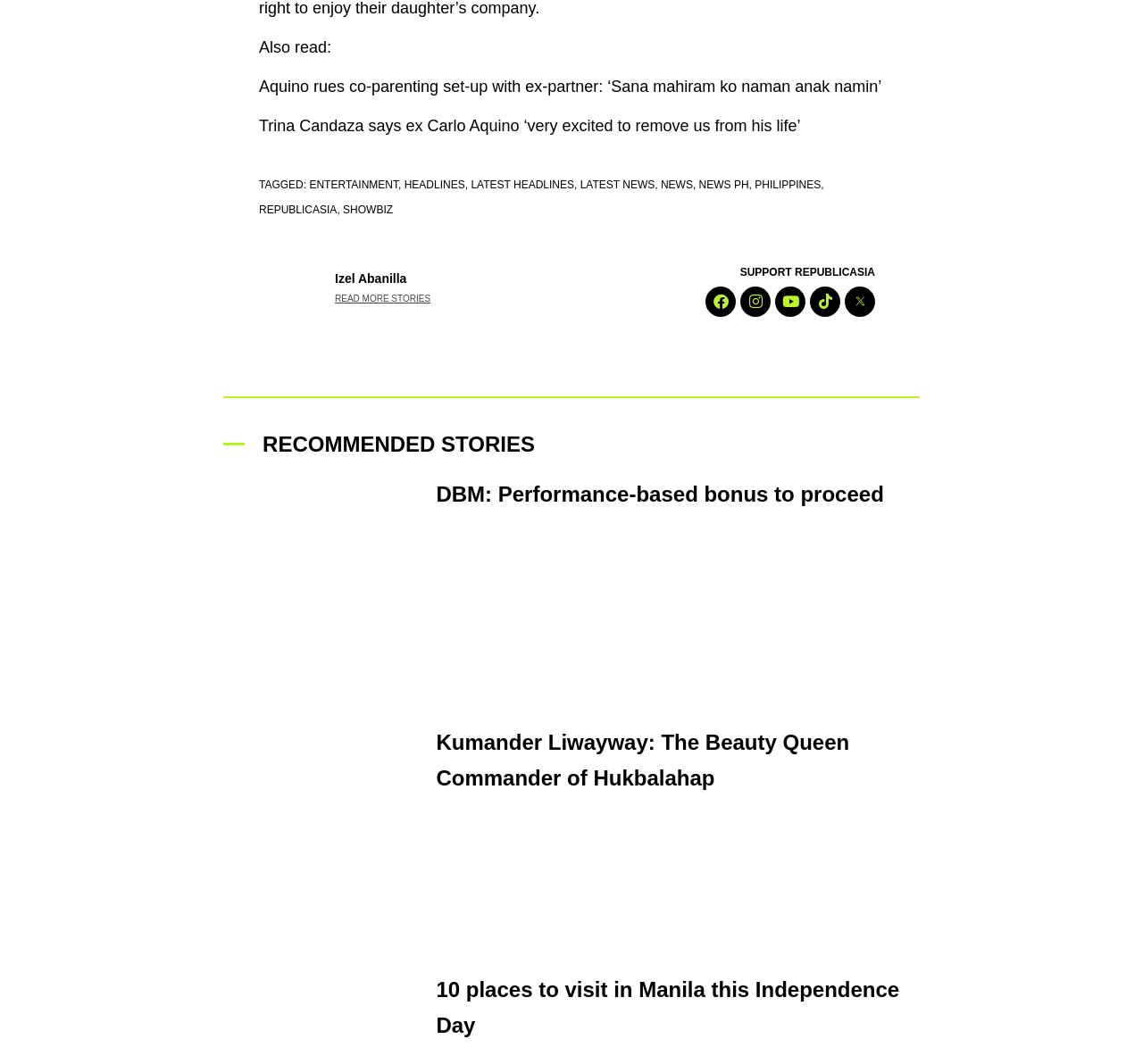Bounding box coordinates are specified in the format (top-left x, top-left y, bottom-right x, bottom-right y). All values are floating point numbers bounded between 0 and 1. Please provide the bounding box coordinate of the region this sentence describes: entertainment

[0.271, 0.168, 0.348, 0.179]